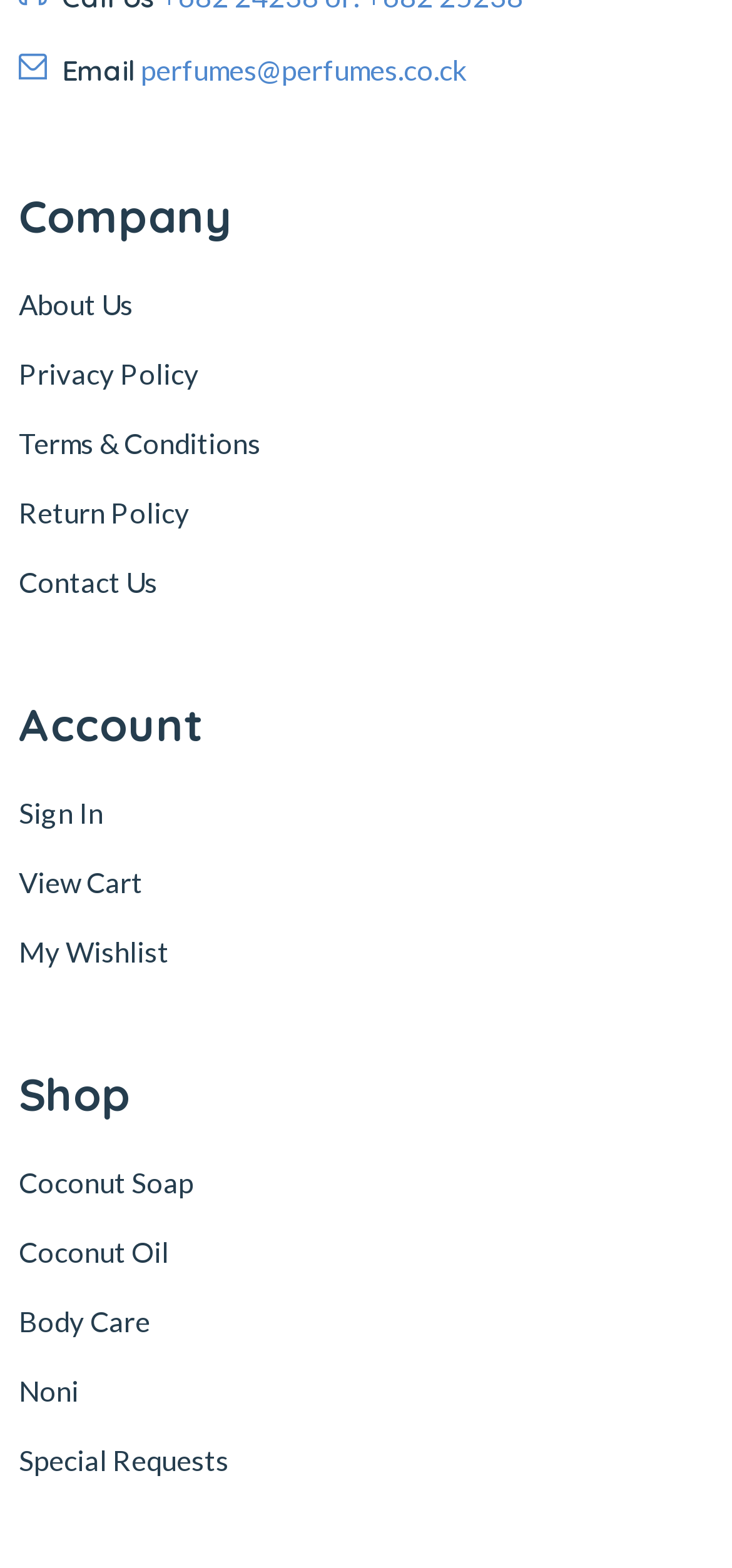Identify the bounding box coordinates of the region I need to click to complete this instruction: "Explore coconut soap products".

[0.026, 0.739, 0.974, 0.768]